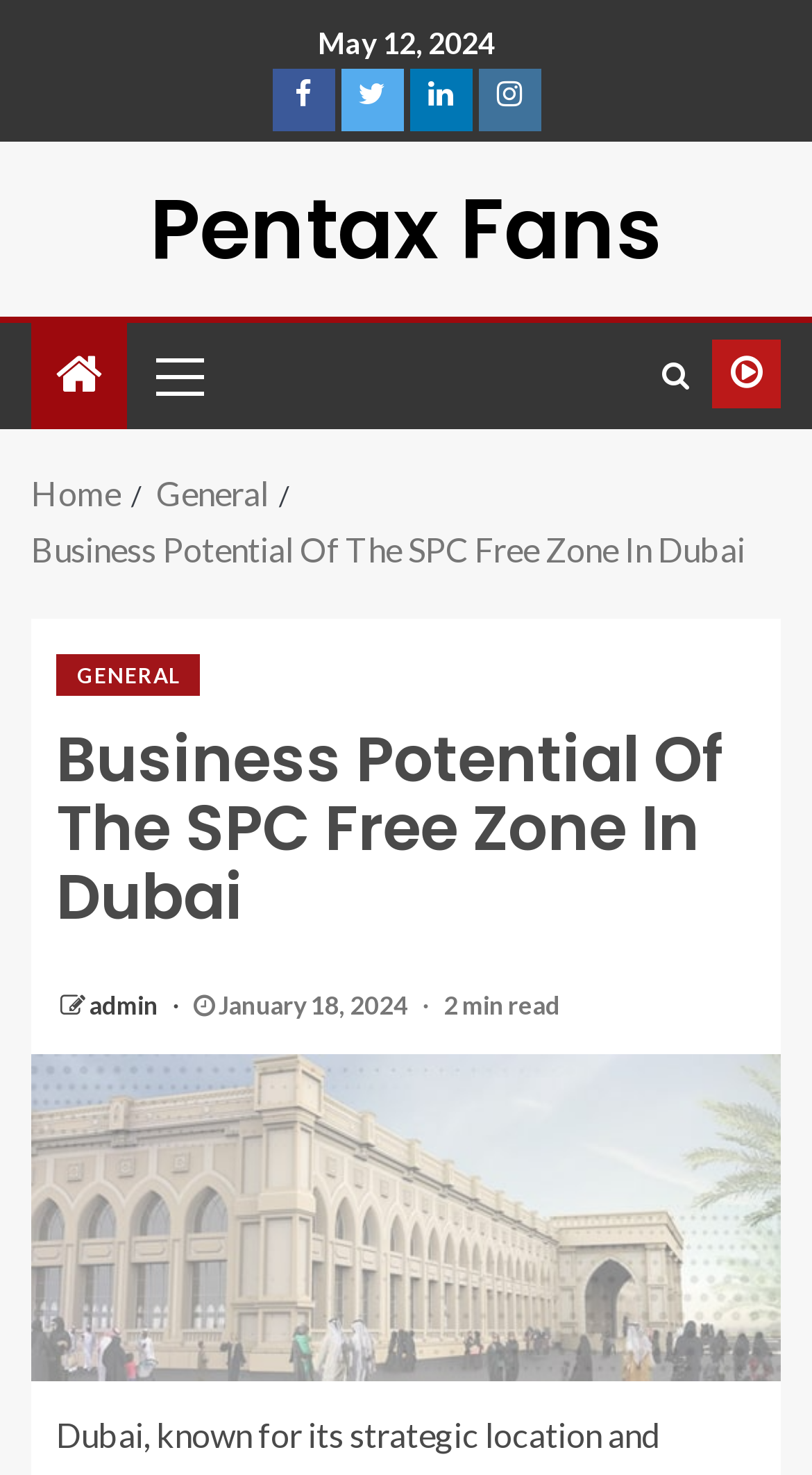Can you extract the headline from the webpage for me?

Business Potential Of The SPC Free Zone In Dubai